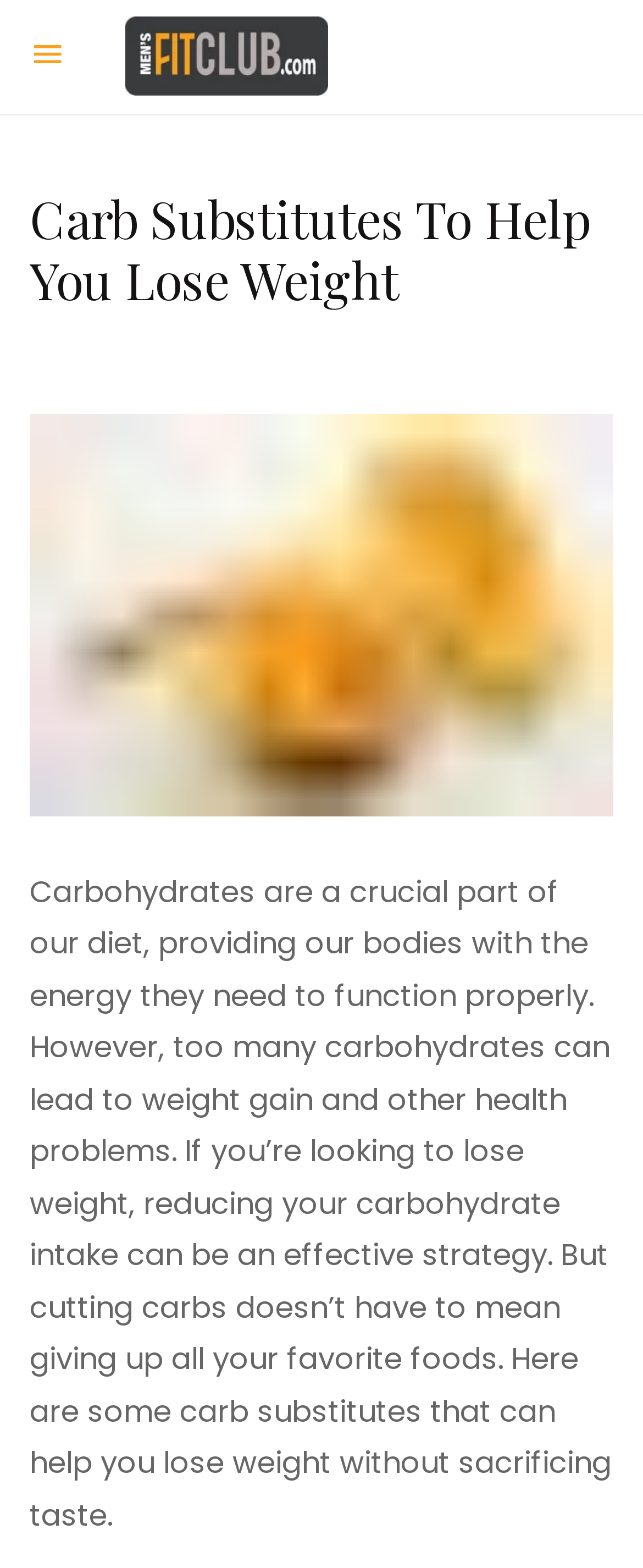Offer a meticulous caption that includes all visible features of the webpage.

The webpage is about carb substitutes for weight loss, with a focus on maintaining taste. At the top left, there is a link with a icon and the text "Men's Fit Club", accompanied by an image with the same text. To the left of this, there is another link with an icon. 

Below these links, there is a heading that reads "Carb Substitutes To Help You Lose Weight". Underneath the heading, there is a large image related to carb substitutes. 

Further down, there is a block of text that explains the importance of carbohydrates in our diet, the potential health problems associated with excessive carbohydrate consumption, and the benefits of reducing carbohydrate intake for weight loss. The text also introduces the concept of carb substitutes as a way to enjoy favorite foods while losing weight.